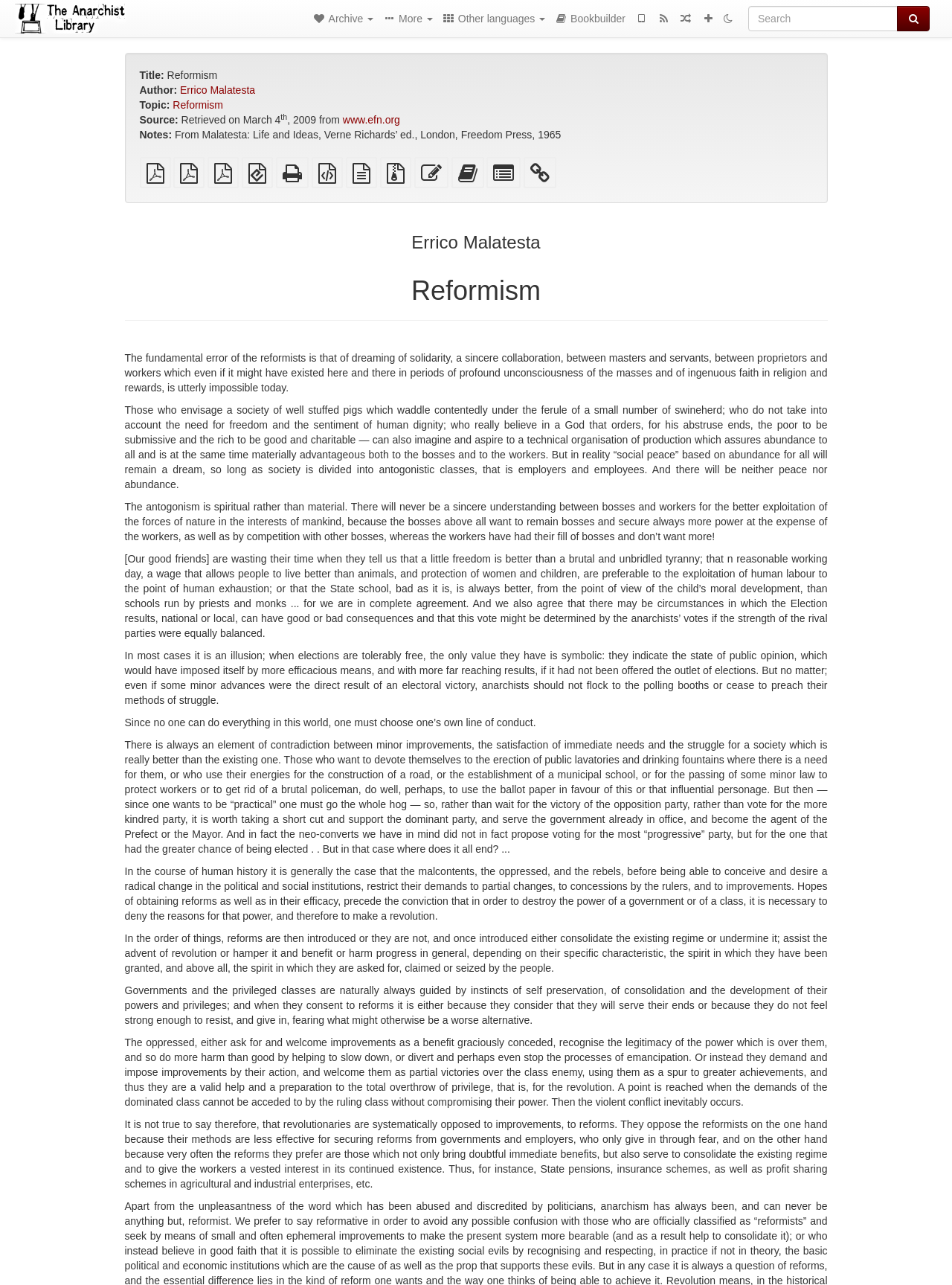Provide an in-depth caption for the elements present on the webpage.

The webpage is titled "Reformism" and is part of "The Anarchist Library". At the top, there is a logo and a link to "The Anarchist Library" on the left, and a search bar on the right. Below the search bar, there are several links to other sections of the website, including "Archive", "More", "Other languages", "Bookbuilder", and others.

The main content of the page is divided into several sections. The first section displays the title "Reformism" and the author "Errico Malatesta". Below this, there are links to the author and topic, as well as information about the source of the text.

The next section provides various formats for downloading the text, including PDF, EPUB, and HTML. There are also links to edit the text, add it to a bookbuilder, and select individual parts for the bookbuilder.

The main body of the text is divided into several paragraphs, which discuss the concept of reformism and its limitations. The text argues that reformism is based on the idea of solidarity between masters and servants, but that this is impossible in a society divided into antagonistic classes. It also critiques the idea that minor improvements can lead to significant changes, and instead advocates for a more radical approach to social change.

Throughout the text, there are no images, but there are several headings and subheadings that break up the content and provide a clear structure. The text is dense and academic in tone, suggesting that it is intended for an audience interested in anarchist theory and philosophy.